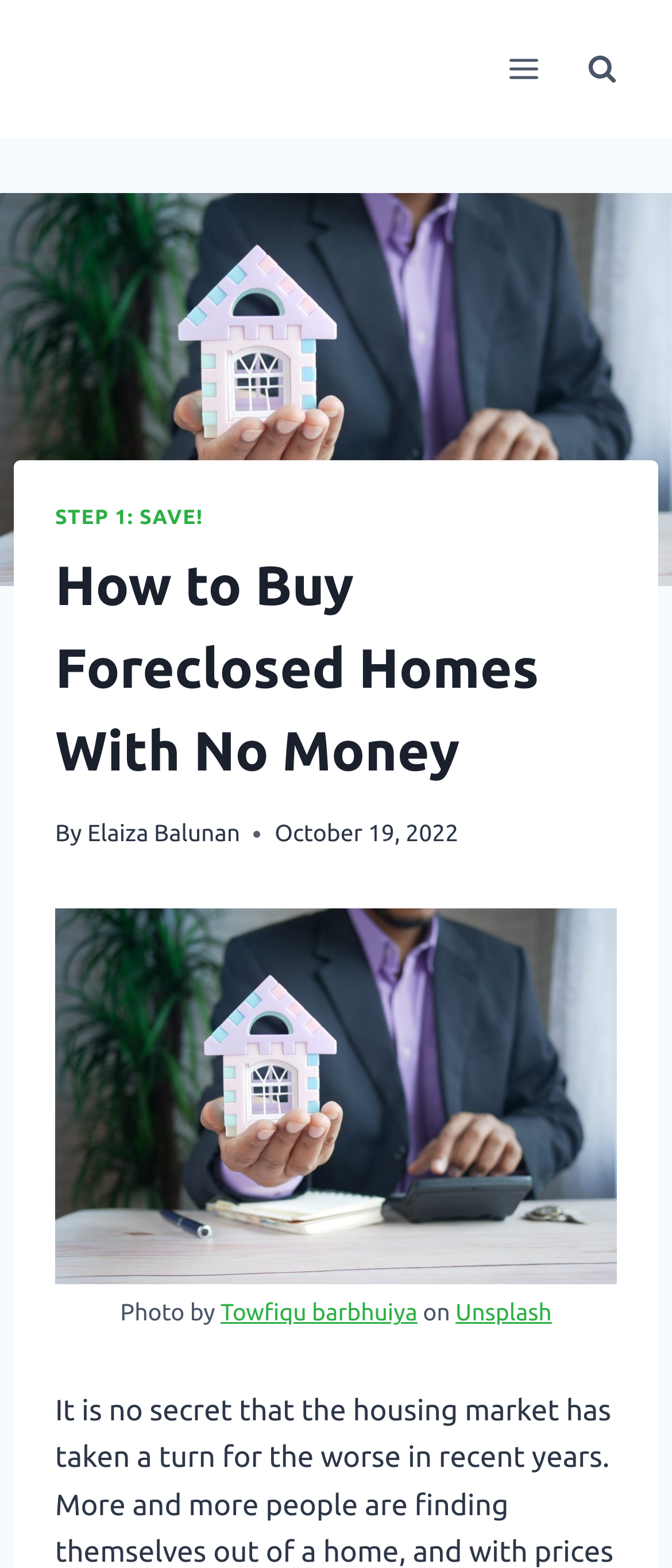Create a detailed narrative describing the layout and content of the webpage.

The webpage is about buying foreclosed homes with no money down, as indicated by the meta description. 

At the top right corner, there are two buttons: "Open menu" and "View Search Form". 

Below these buttons, there is a header section that spans almost the entire width of the page. Within this section, there is a link "STEP 1: SAVE!" on the left side, followed by a heading "How to Buy Foreclosed Homes With No Money" that occupies most of the width. 

Underneath the heading, there is a byline that includes the text "By" and a link to the author's name, "Elaiza Balunan". Next to the byline, there is a timestamp "October 19, 2022". 

Below the header section, there is a large figure that occupies most of the page's width. The figure contains an image related to buying foreclosed homes, and a figcaption that includes the text "Photo by", a link to the photographer's name "Towfiqu barbhuiya", the text "on", and a link to the image source "Unsplash".